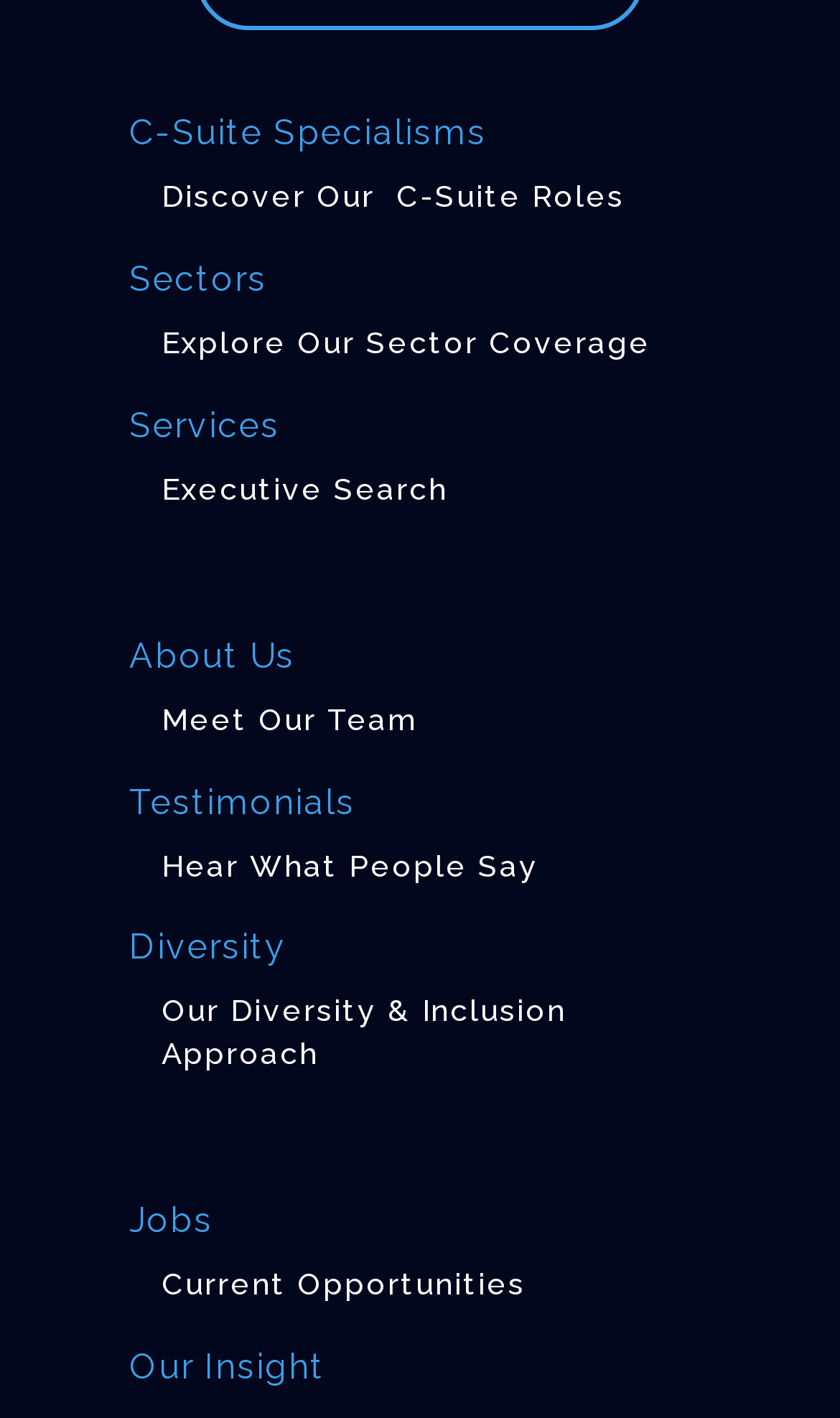What is the first section on the webpage?
Look at the image and respond with a single word or a short phrase.

C-Suite Specialisms